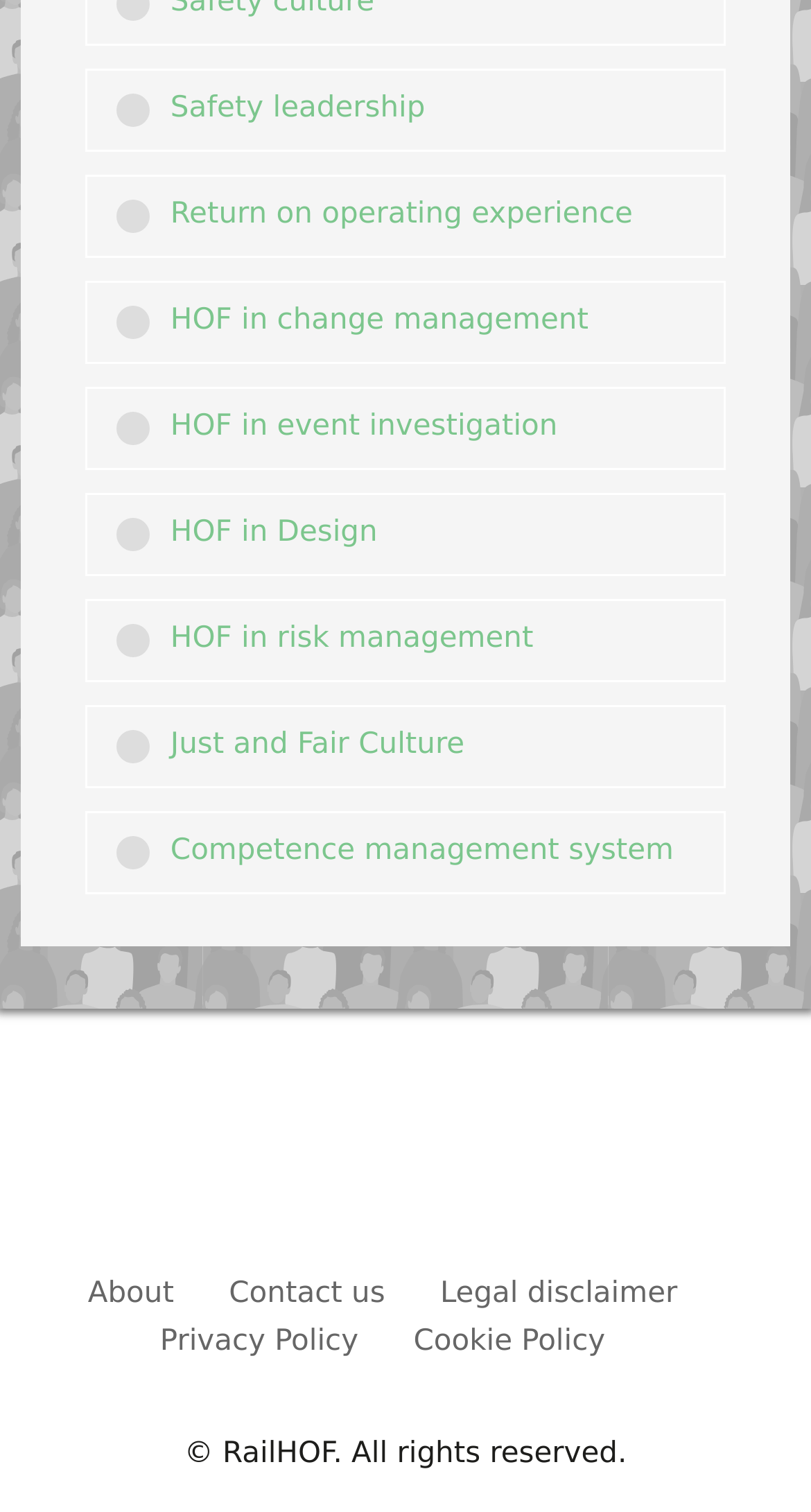Provide a brief response in the form of a single word or phrase:
What is the last link on the webpage?

Cookie Policy